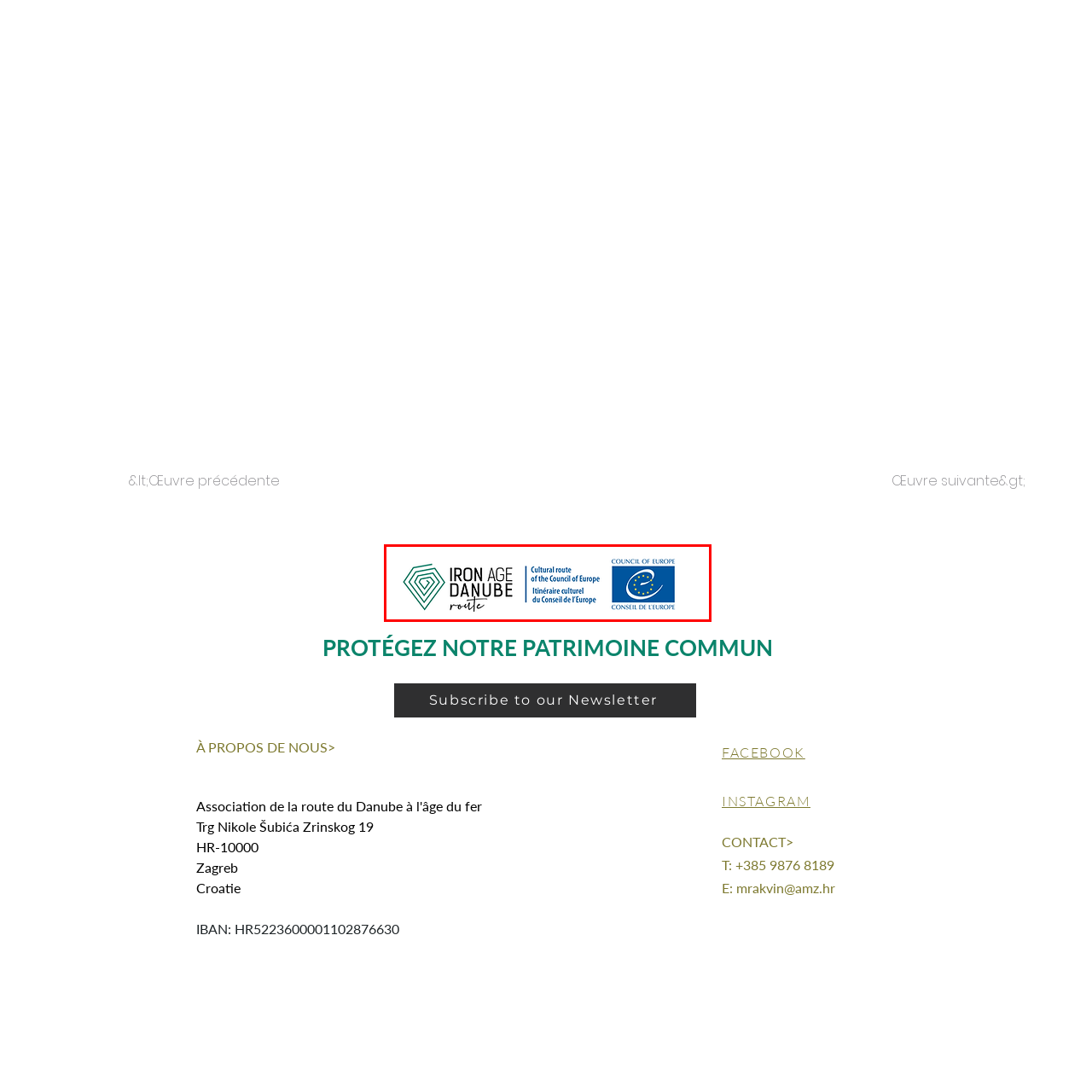Offer a comprehensive description of the image enclosed by the red box.

The image features two logos representing important cultural initiatives. On the left, the logo for the "Iron Age Danube Route" is displayed, characterized by a stylized geometric design that symbolizes the historical significance of the region. Accompanying it, the text describes this route as a cultural pathway recognized by the Council of Europe. To the right, the logo of the Council of Europe is prominently featured, showcasing their commitment to cultural heritage and cooperation across Europe. This image embodies the intersection of history and cultural tourism, aiming to promote awareness and appreciation of the Iron Age heritage along the Danube River.